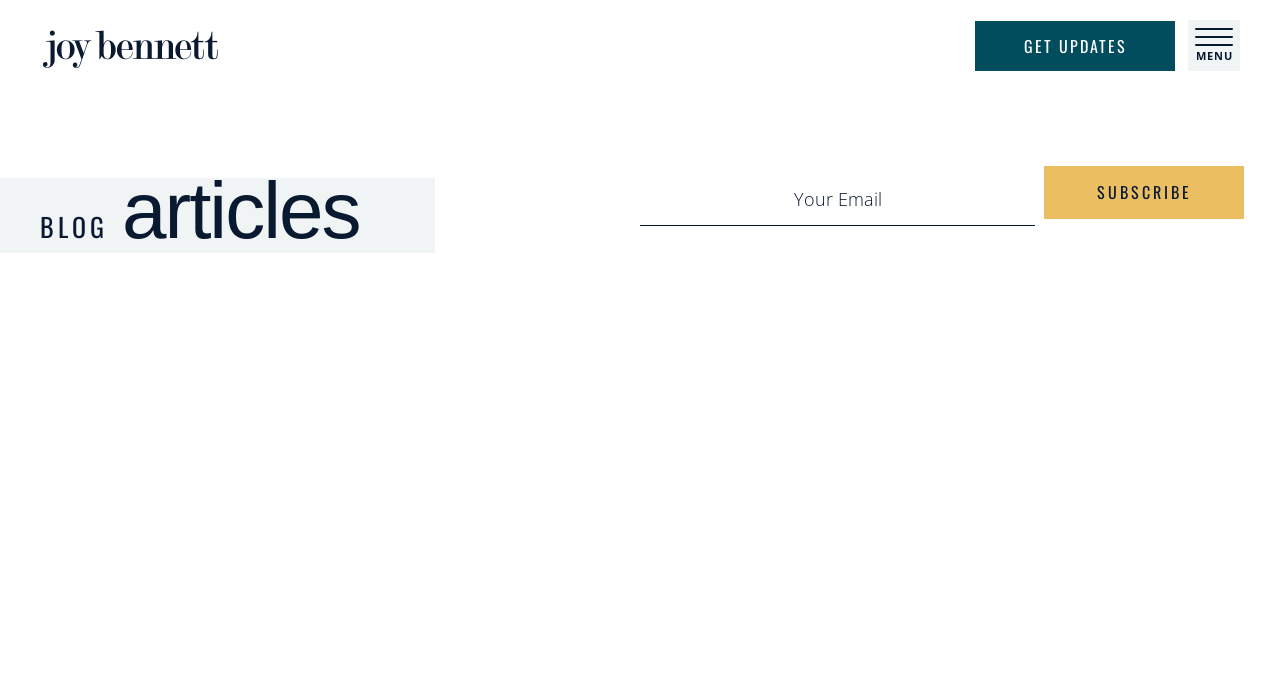What is the purpose of the textbox?
From the image, respond with a single word or phrase.

Subscribe